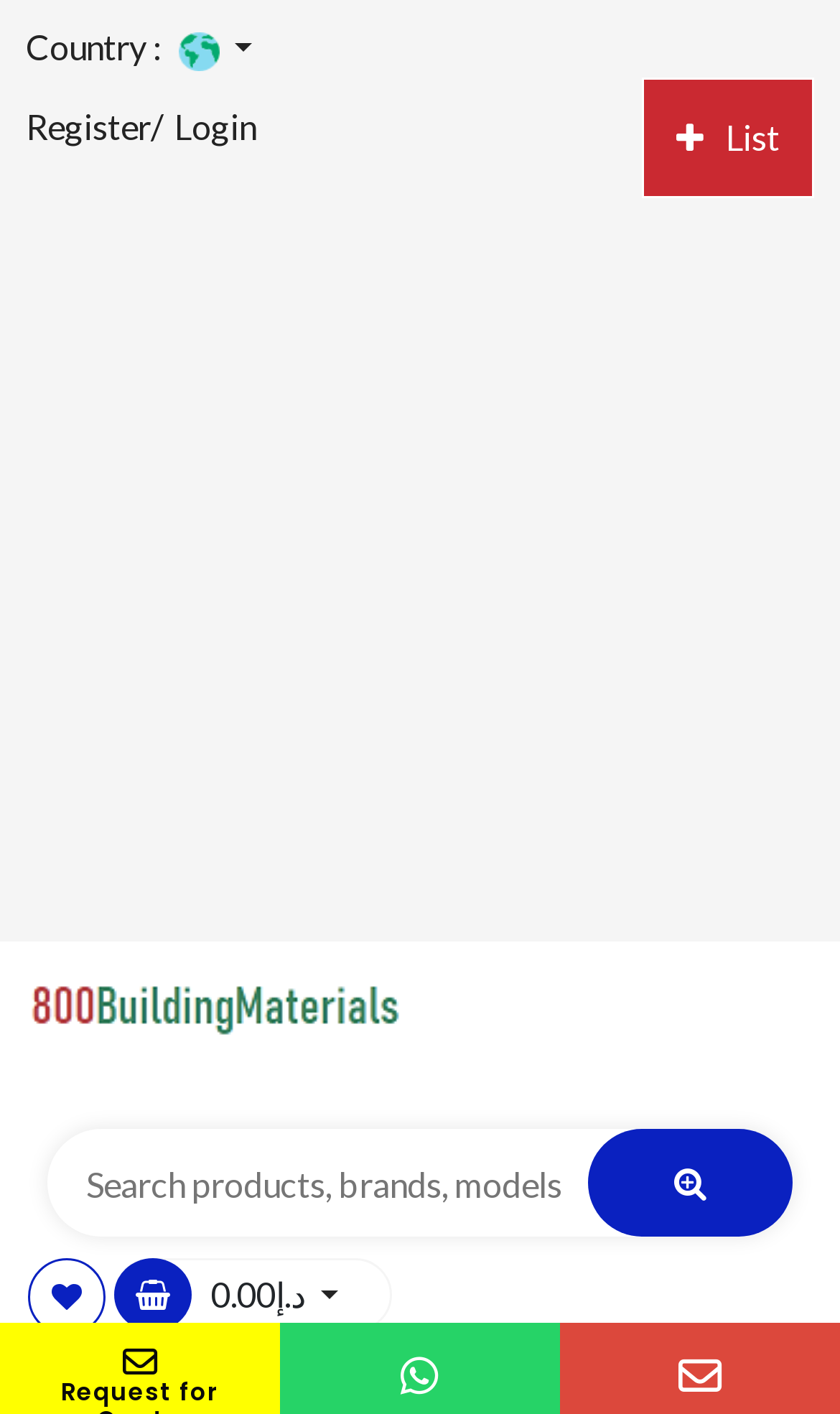Find the bounding box coordinates of the clickable area required to complete the following action: "follow 50% rule".

None